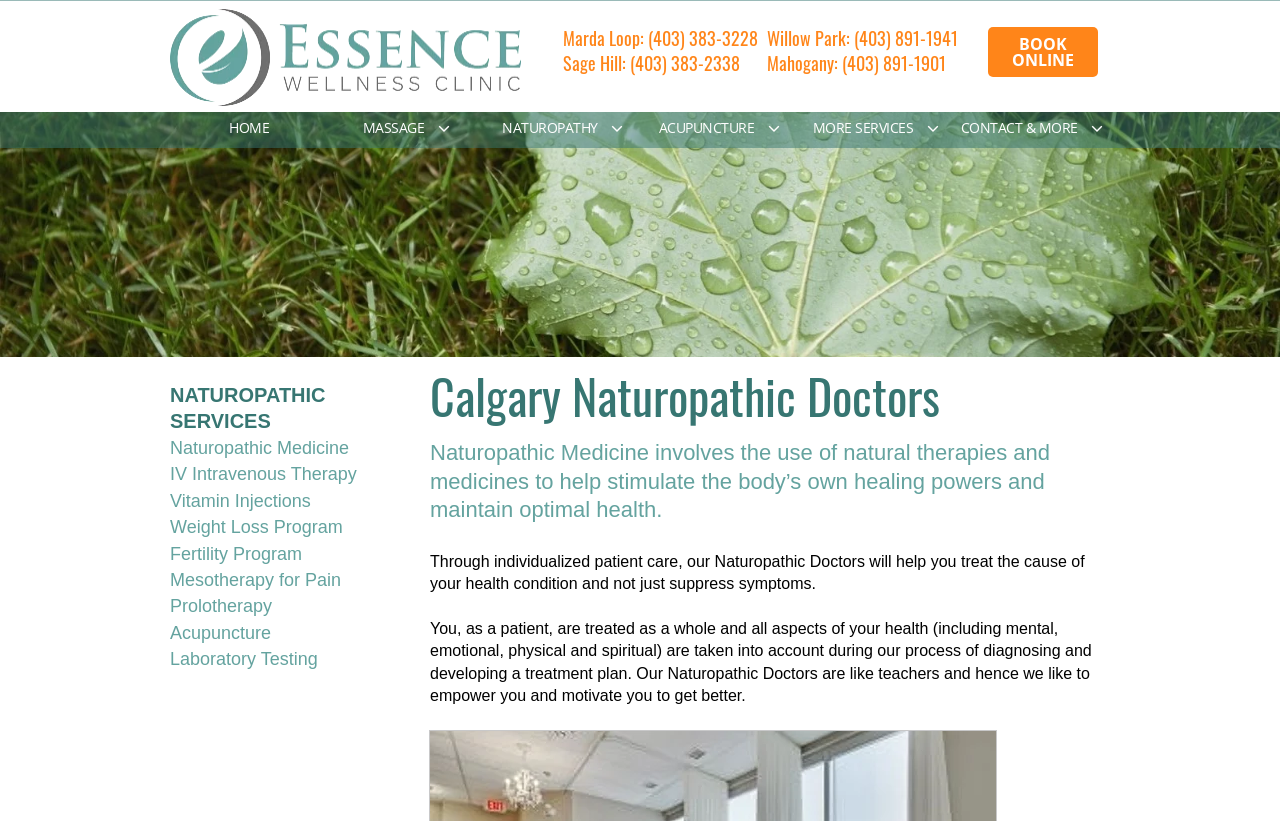Elaborate on the information and visuals displayed on the webpage.

This webpage is about Essence Wellness Clinic Calgary Marda Loop, a naturopathic medicine clinic. At the top, there are six navigation links: "HOME", "MASSAGE", "NATUROPATHY", "ACUPUNCTURE", "MORE SERVICES", and "CONTACT & MORE". Below these links, there is a "BOOK ONLINE" button.

On the left side, there are four phone numbers listed for different locations: Marda Loop, Sage Hill, Willow Park, and Mahogany. Next to the phone numbers, there is a "MENU" heading with a link to book an appointment with Jane after March 23.

The main content of the webpage is divided into two sections. The first section has a heading "Calgary Naturopathic Doctors" and describes the philosophy of naturopathic medicine, which involves using natural therapies to stimulate the body's own healing powers. The text explains that the clinic's naturopathic doctors will help patients treat the cause of their health condition, not just suppress symptoms.

The second section is titled "NATUROPATHIC SERVICES" and lists various services offered by the clinic, including Naturopathic Medicine, IV Intravenous Therapy, Vitamin Injections, Weight Loss Program, Fertility Program, Mesotherapy for Pain, Prolotherapy, Acupuncture, and Laboratory Testing. Each service has a link to learn more about it.

There are also three "Book Online" links on the right side, one for each location: Marda Loop, Sage Hill, and Willow Park.